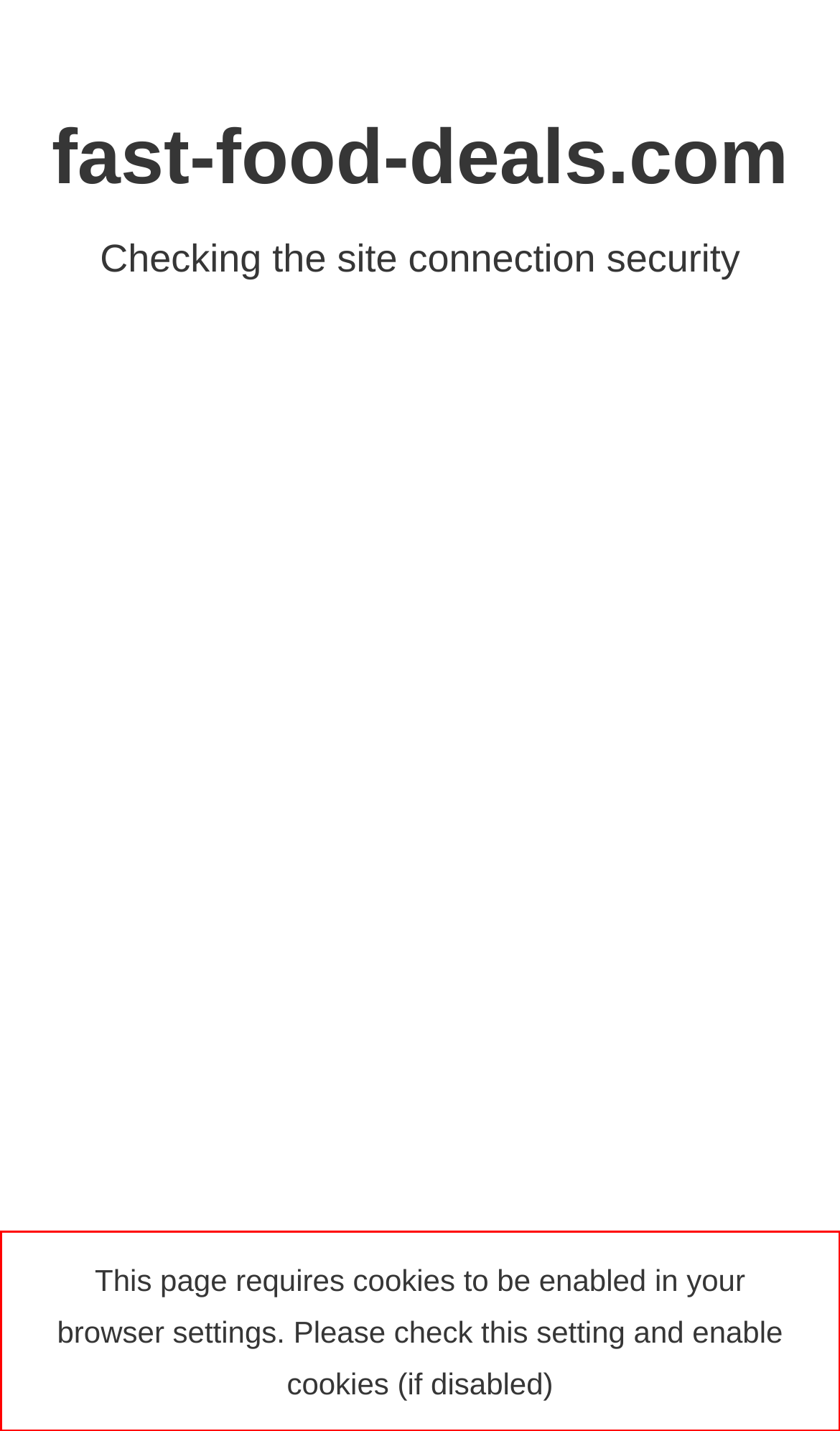Examine the webpage screenshot, find the red bounding box, and extract the text content within this marked area.

This page requires cookies to be enabled in your browser settings. Please check this setting and enable cookies (if disabled)